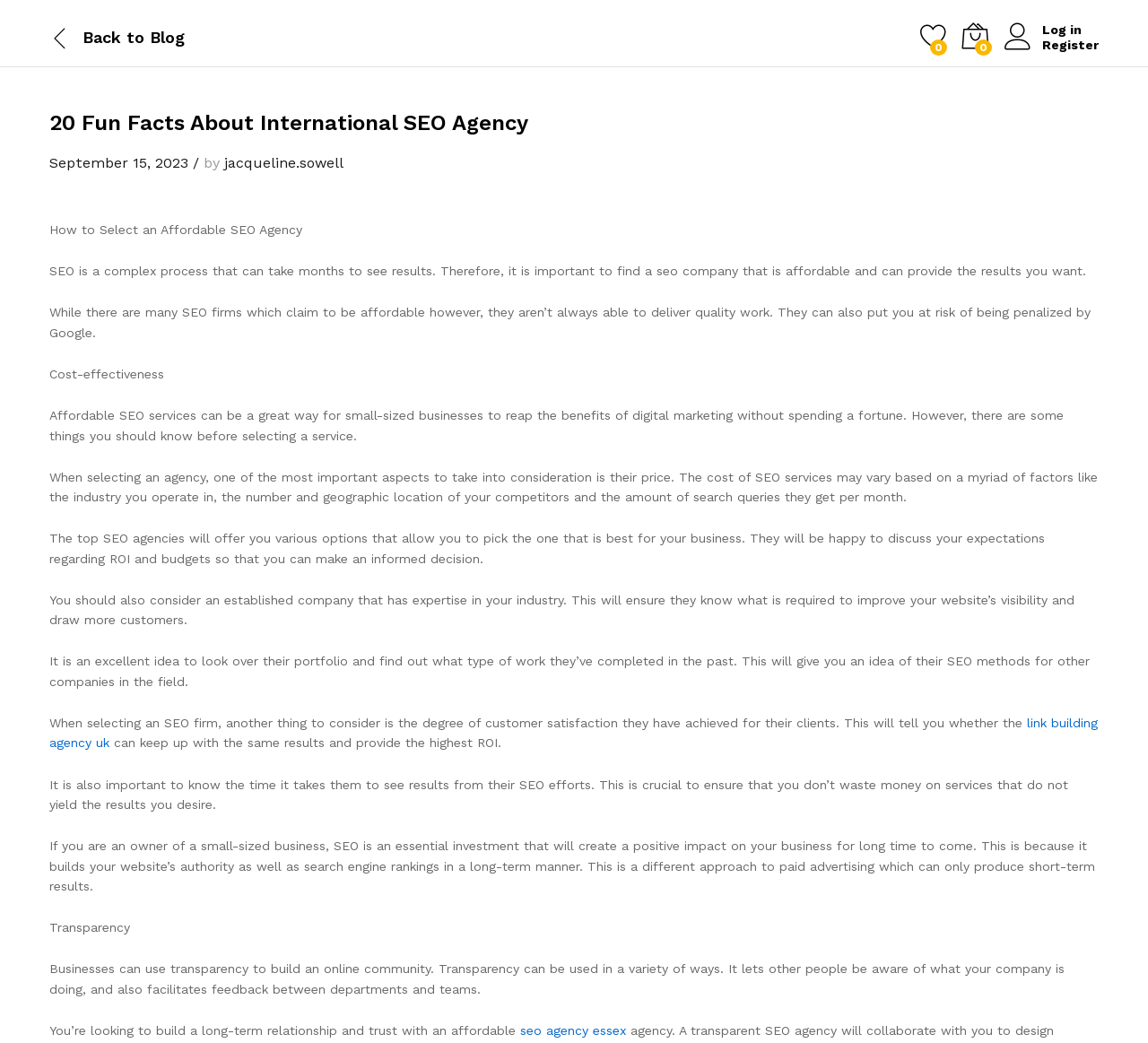Why is transparency important in an SEO agency?
Please provide a comprehensive answer based on the contents of the image.

According to the webpage, transparency is important in an SEO agency because it lets other people be aware of what your company is doing, and also facilitates feedback between departments and teams, which helps to build a long-term relationship and trust with the agency.